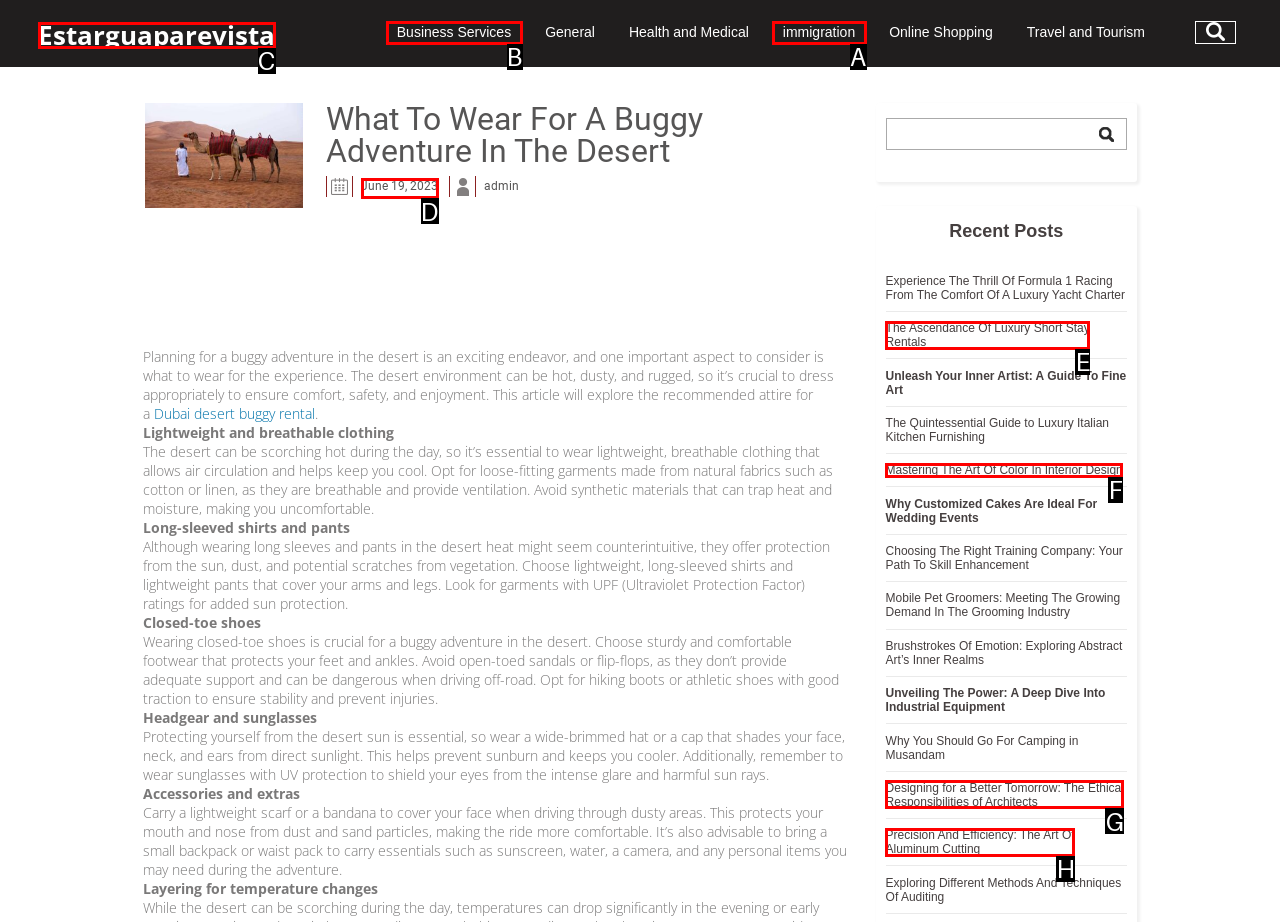Please indicate which HTML element should be clicked to fulfill the following task: Click on 'Business Services'. Provide the letter of the selected option.

B